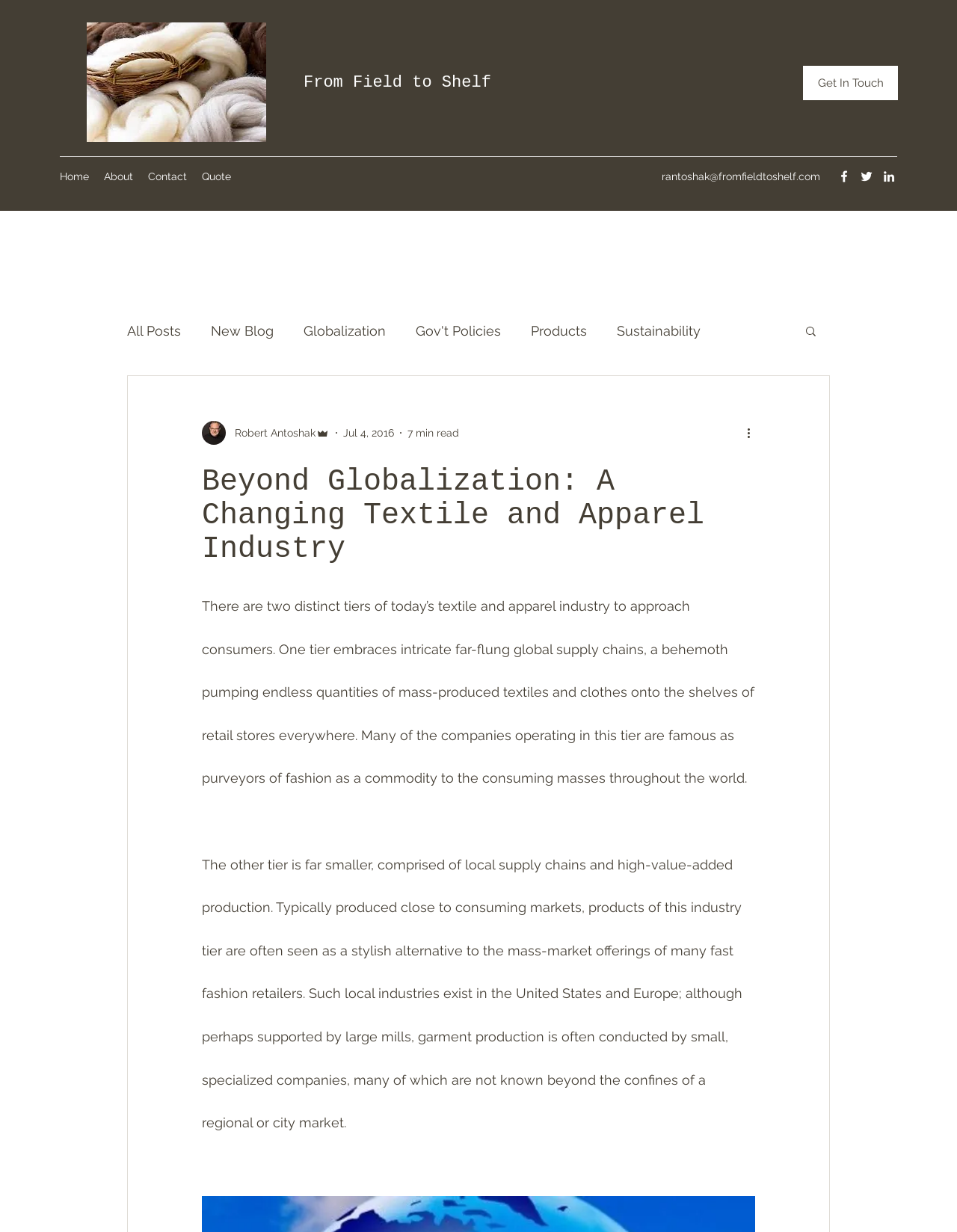What is the name of the author?
From the screenshot, provide a brief answer in one word or phrase.

Robert Antoshak